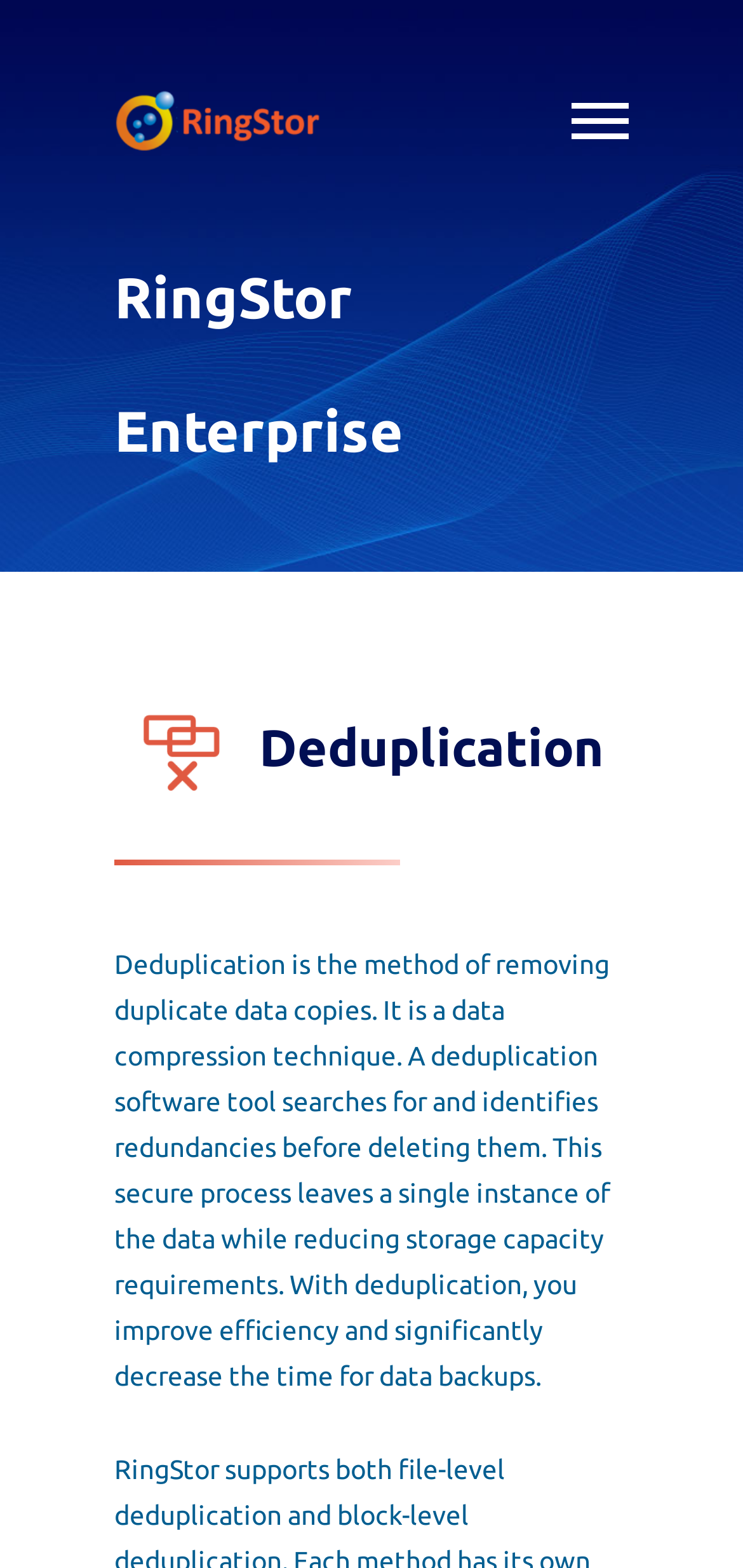What is the benefit of deduplication?
Answer the question with just one word or phrase using the image.

Improves efficiency